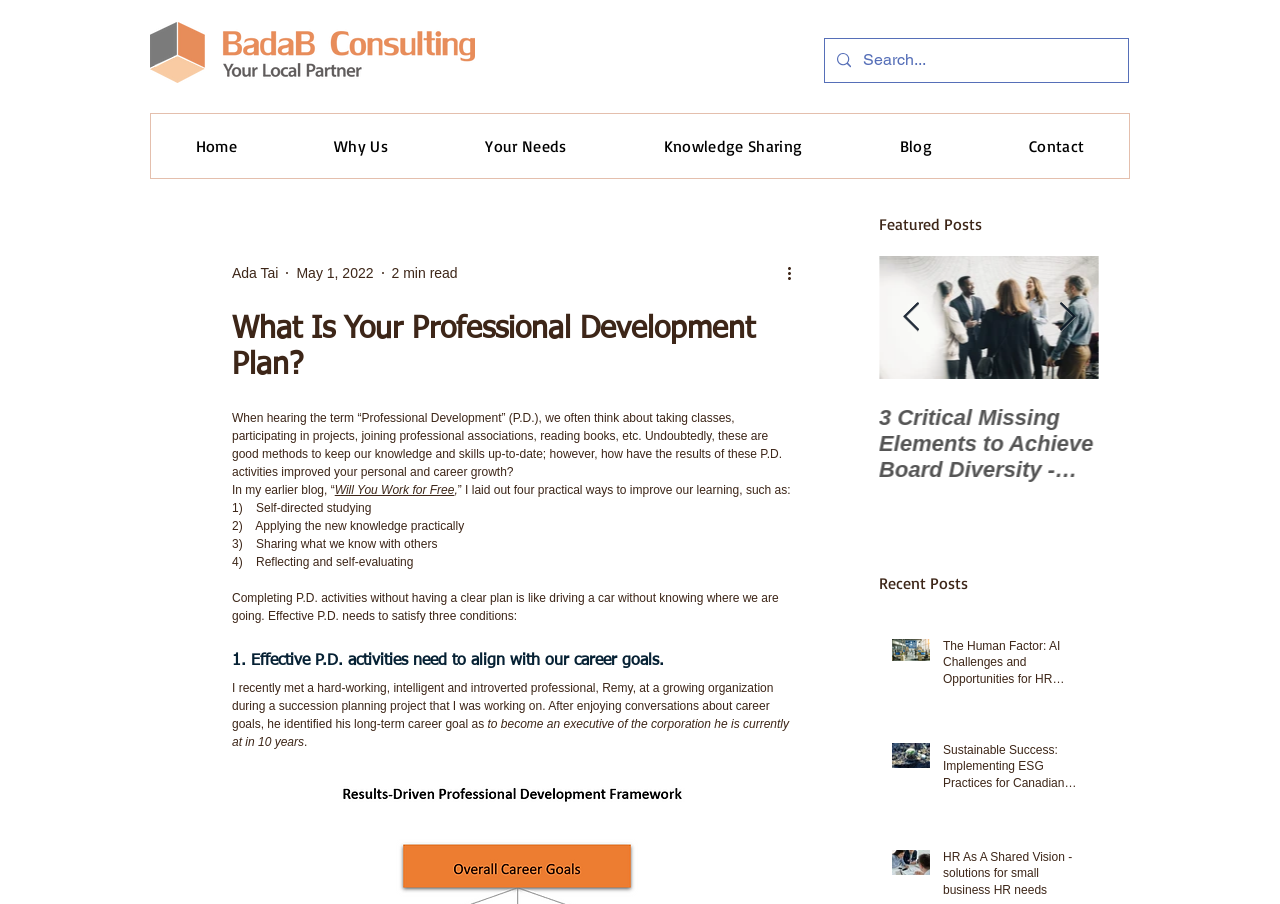Can you pinpoint the bounding box coordinates for the clickable element required for this instruction: "Click on the Post Comment button"? The coordinates should be four float numbers between 0 and 1, i.e., [left, top, right, bottom].

None